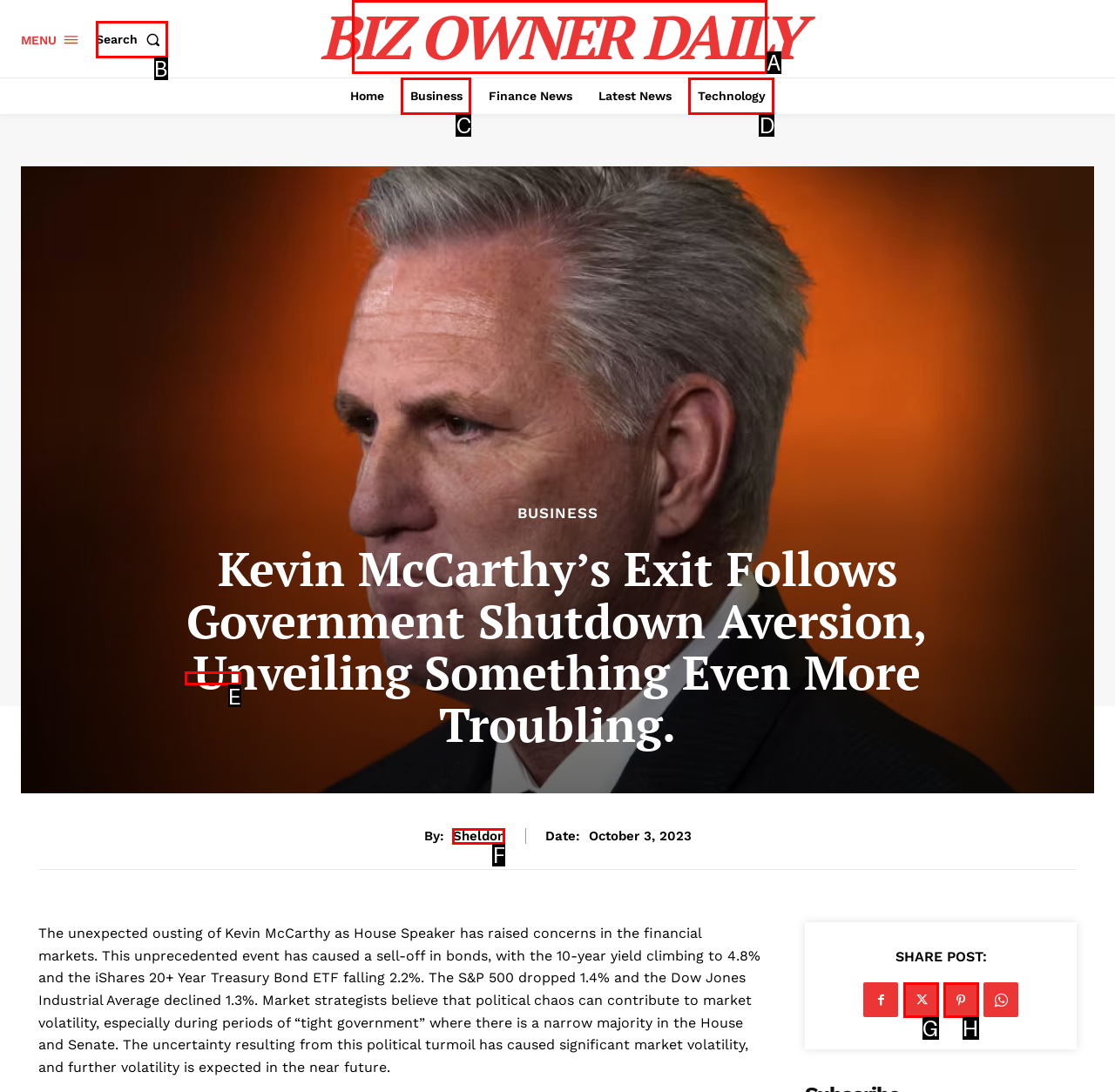Based on the given description: BIZ OWNER DAILY, identify the correct option and provide the corresponding letter from the given choices directly.

A